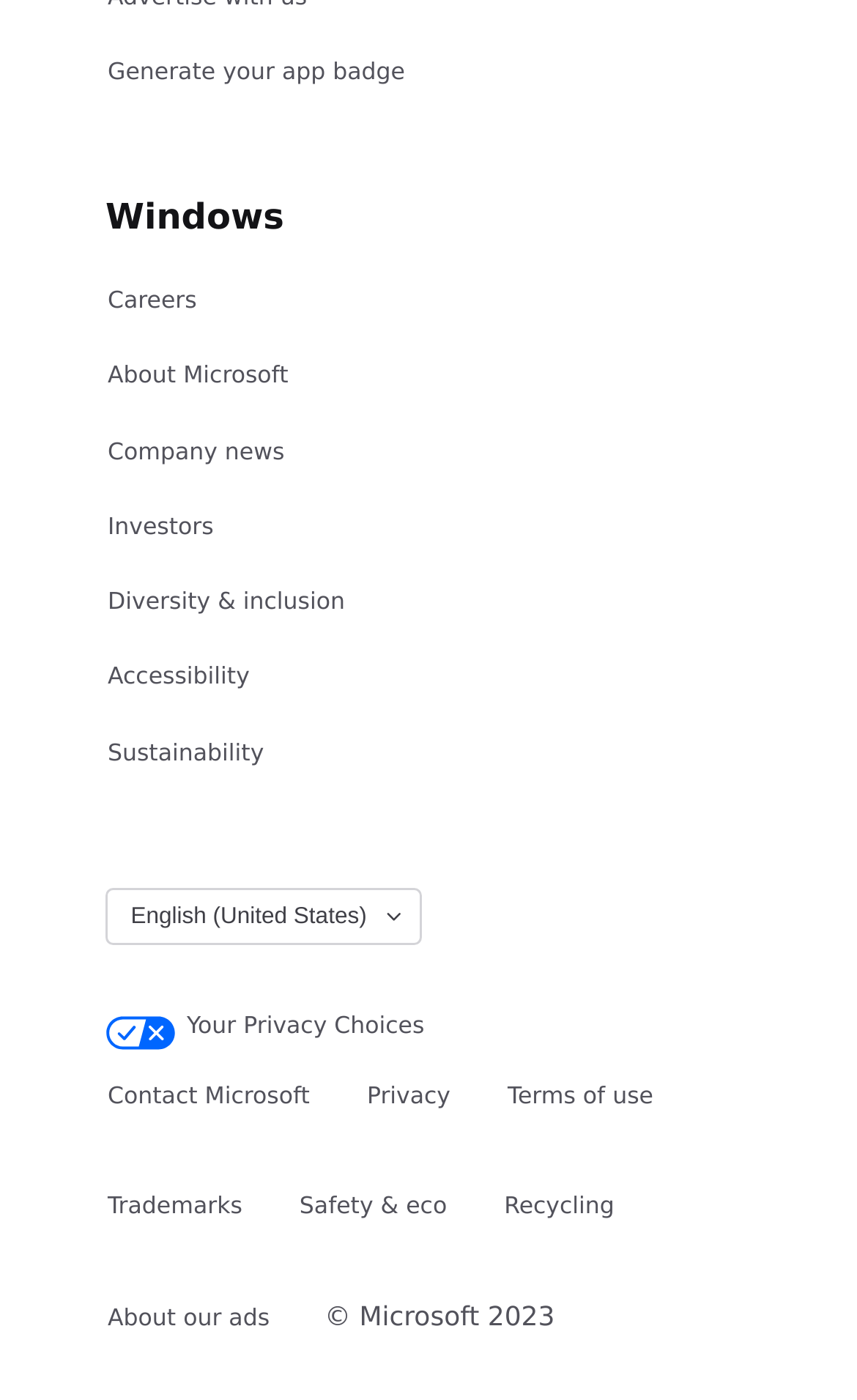Locate the bounding box coordinates of the element's region that should be clicked to carry out the following instruction: "Learn about Microsoft careers". The coordinates need to be four float numbers between 0 and 1, i.e., [left, top, right, bottom].

[0.123, 0.195, 0.232, 0.236]